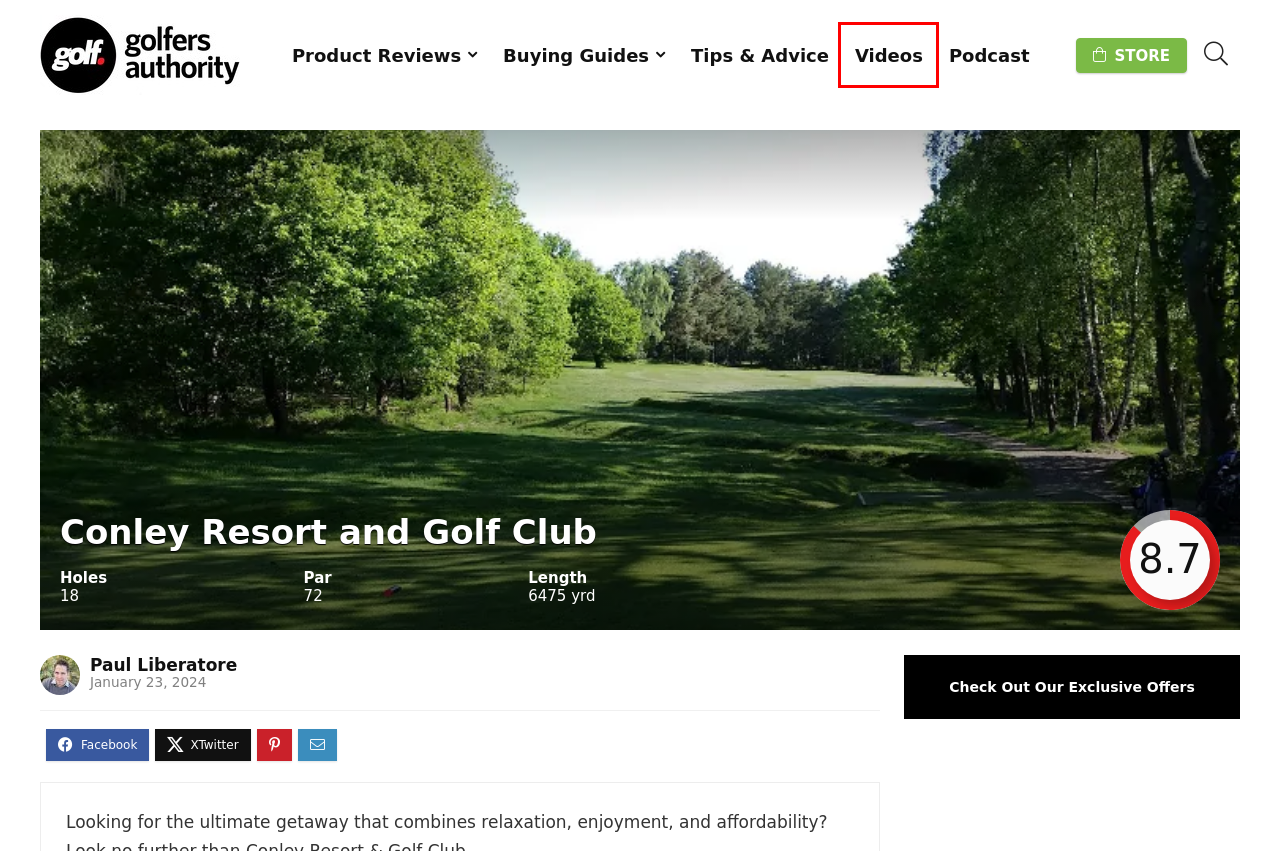Given a screenshot of a webpage with a red bounding box, please pick the webpage description that best fits the new webpage after clicking the element inside the bounding box. Here are the candidates:
A. Golfers Authority
B. Earnings Disclaimer - Golfers Authority
C. Product Reviews - Golfers Authority
D. Best Golf Courses - Golfers Authority
E. Videos - Golfers Authority
F. Privacy Policy - Golfers Authority
G. Cookie Policy - Golfers Authority
H. Tips And Advice - Golfers Authority

E